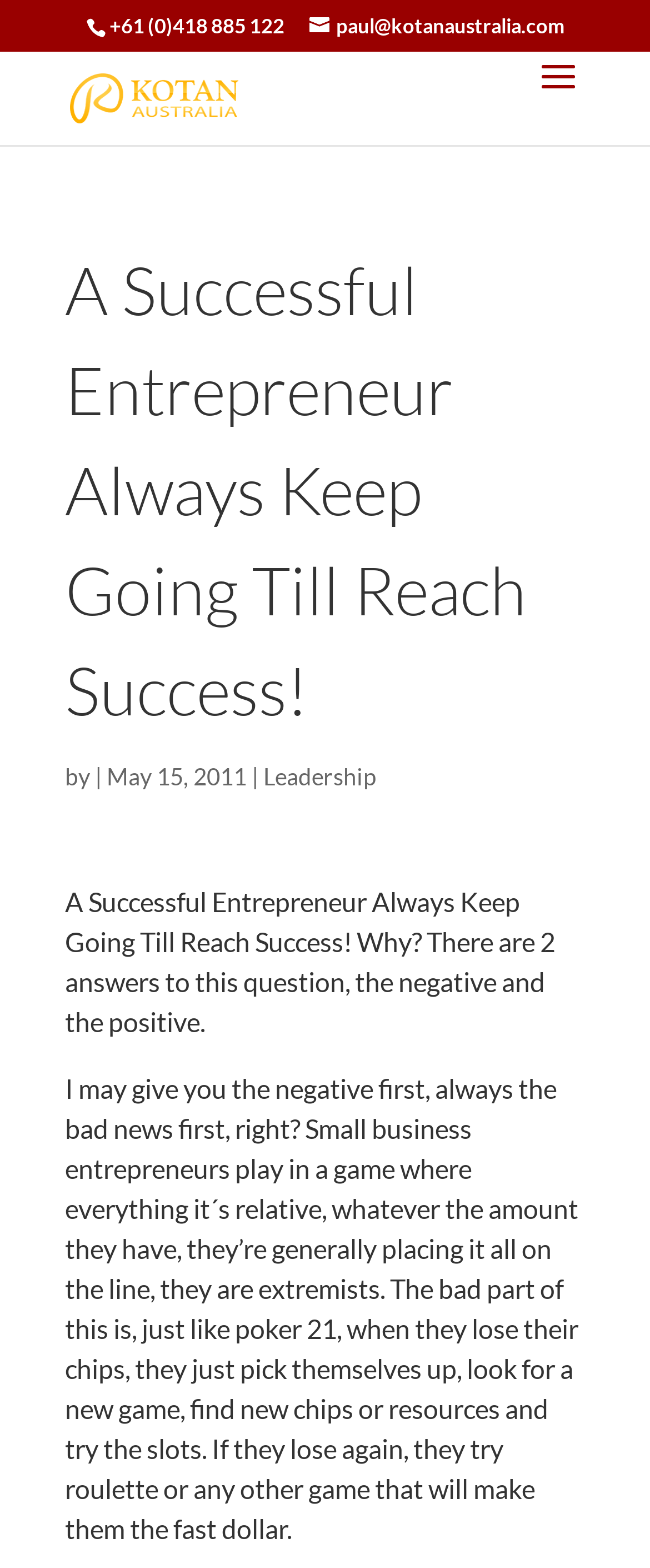Ascertain the bounding box coordinates for the UI element detailed here: "paul@kotanaustralia.com". The coordinates should be provided as [left, top, right, bottom] with each value being a float between 0 and 1.

[0.476, 0.009, 0.868, 0.024]